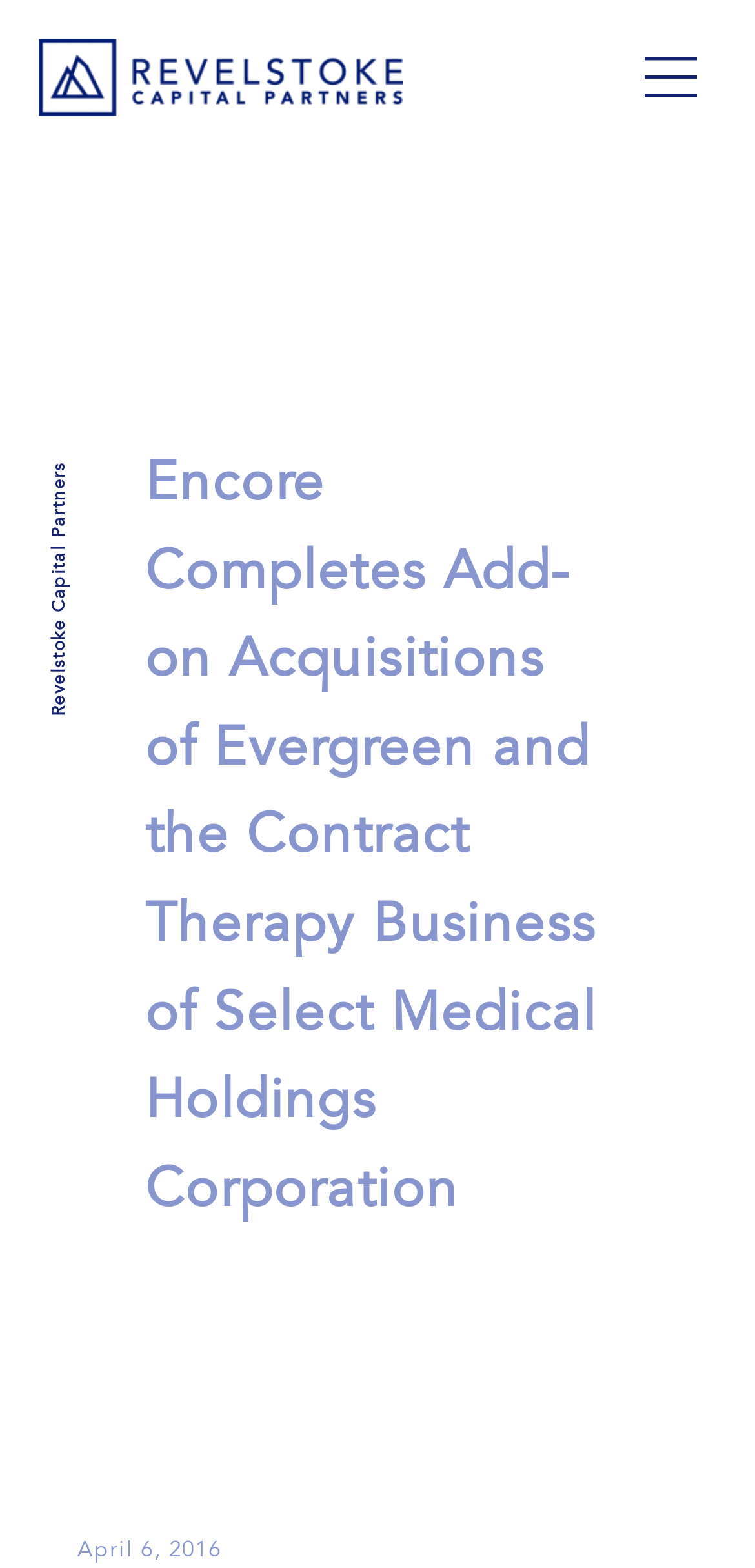Provide a single word or phrase to answer the given question: 
What is the business of the acquired companies?

Rehabilitation